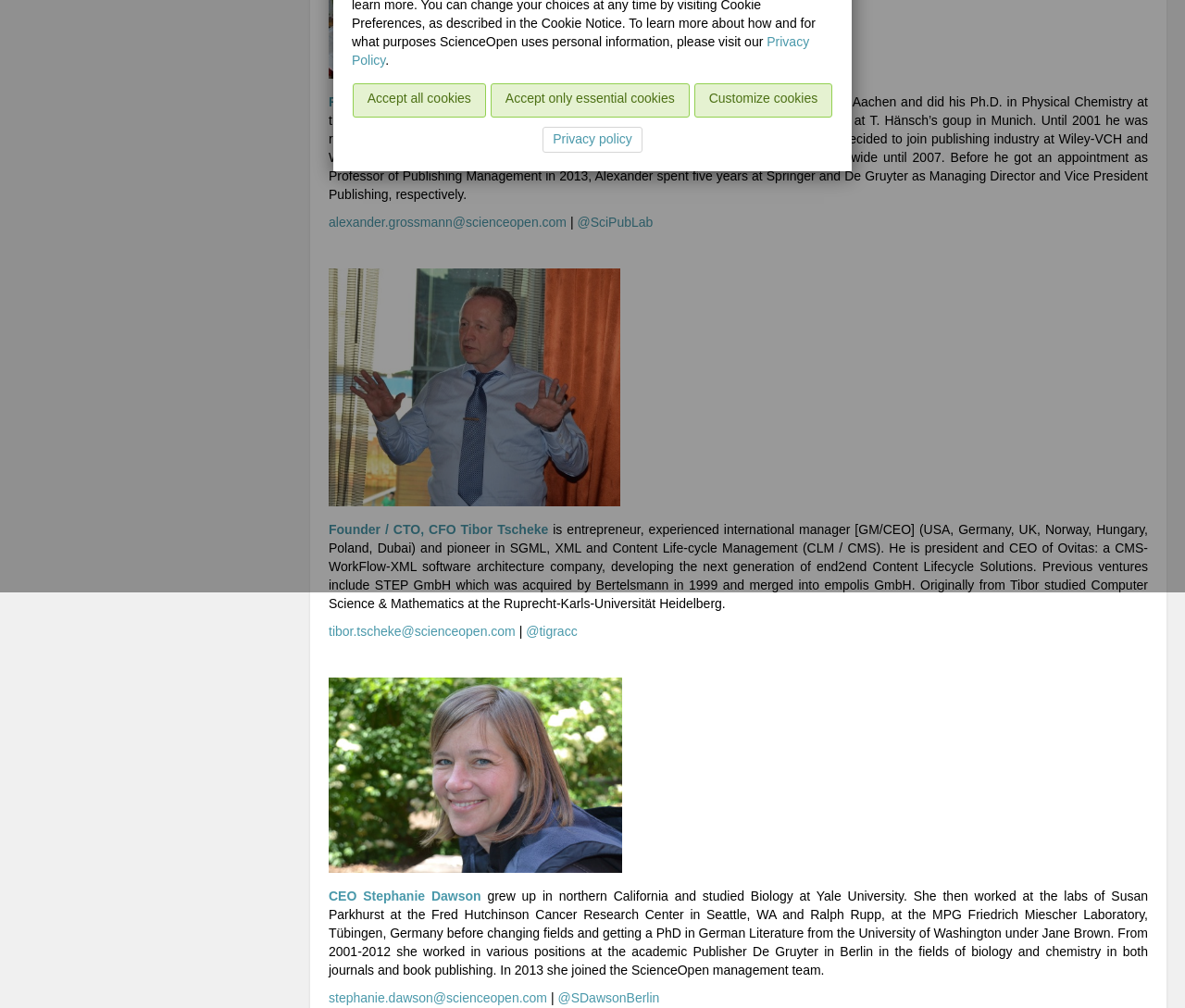For the given element description Privacy policy, determine the bounding box coordinates of the UI element. The coordinates should follow the format (top-left x, top-left y, bottom-right x, bottom-right y) and be within the range of 0 to 1.

[0.458, 0.126, 0.542, 0.152]